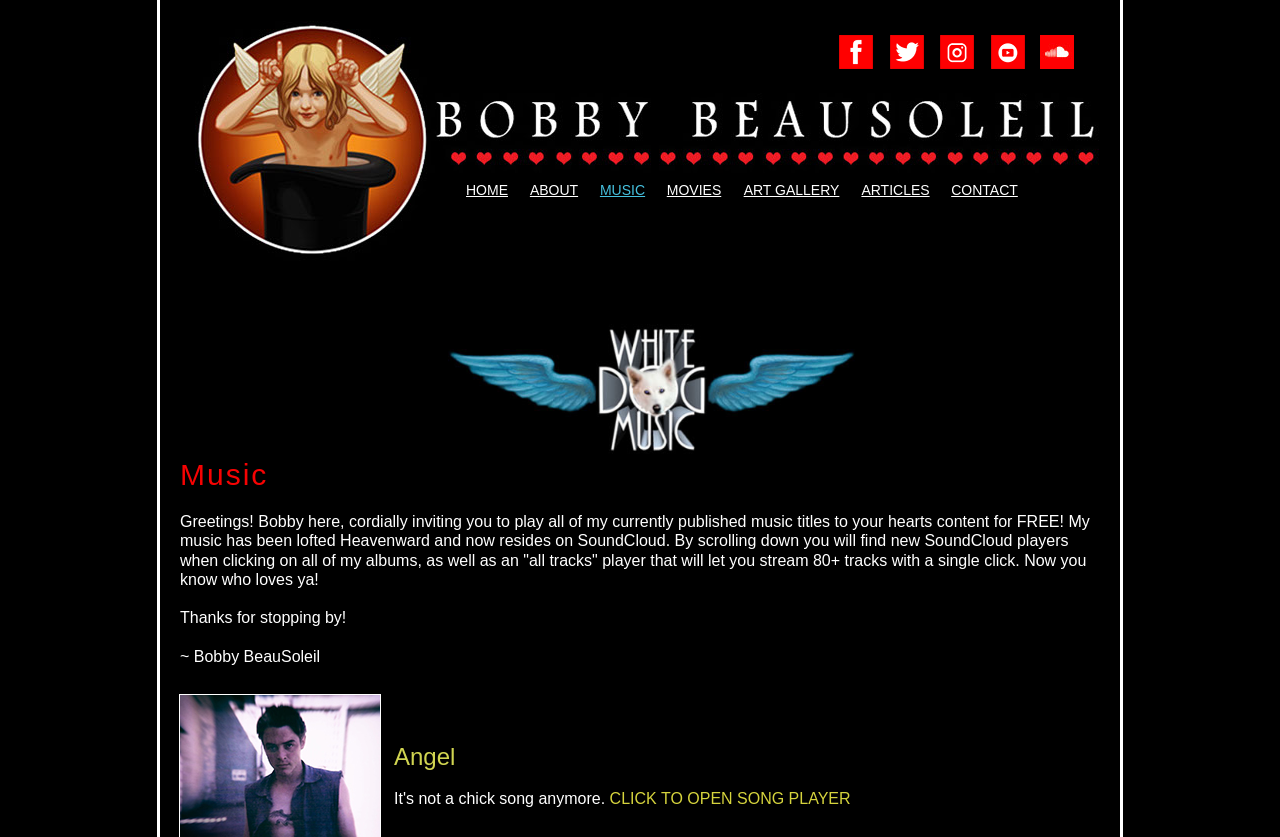Identify the bounding box coordinates of the region that should be clicked to execute the following instruction: "click on the CONTACT link".

[0.735, 0.202, 0.804, 0.249]